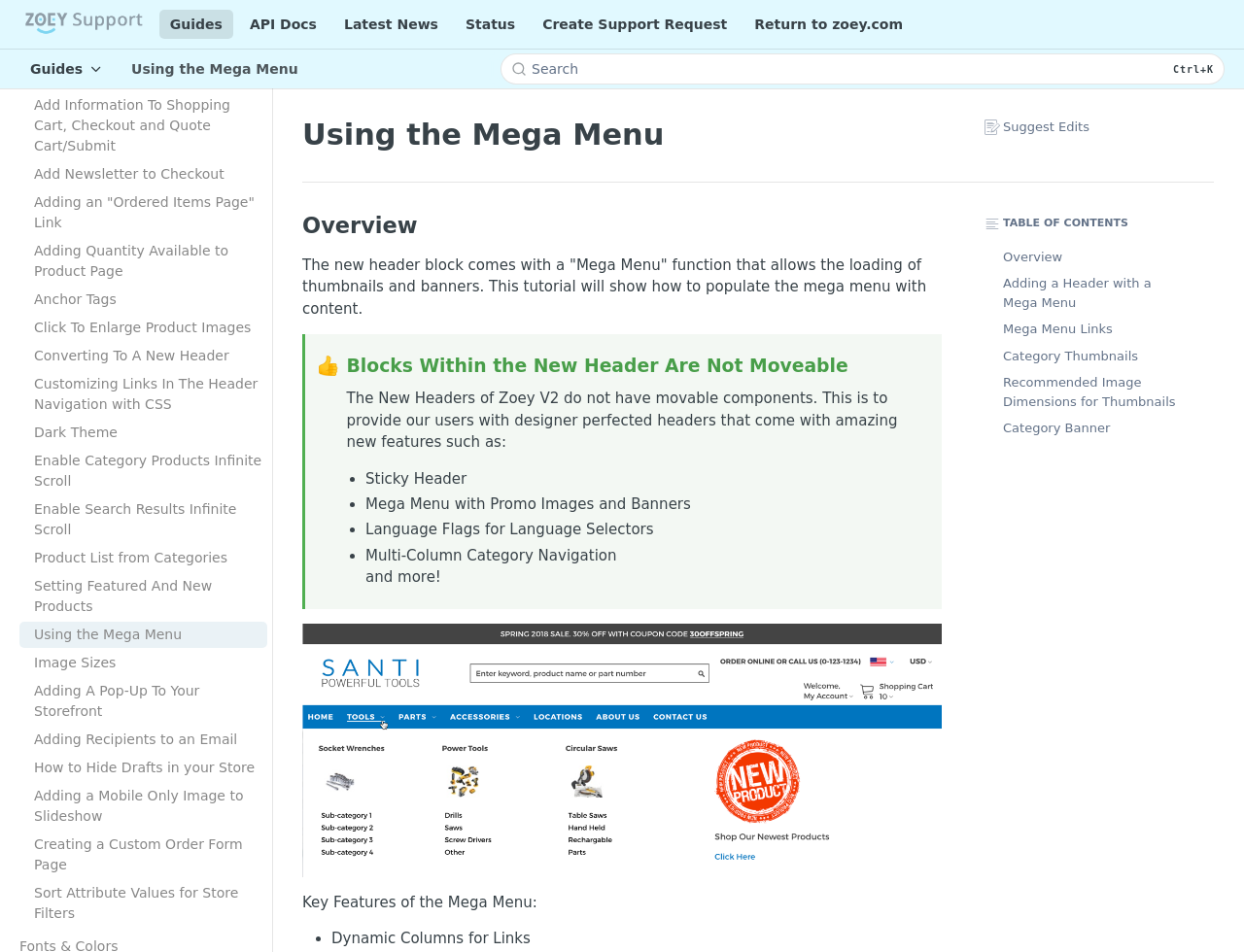What is the purpose of the 'Search' button?
Provide a comprehensive and detailed answer to the question.

The 'Search' button is likely used to search for specific content or keywords within the webpage or the entire website, as it is accompanied by a search box and a shortcut key 'Ctrl+K'.